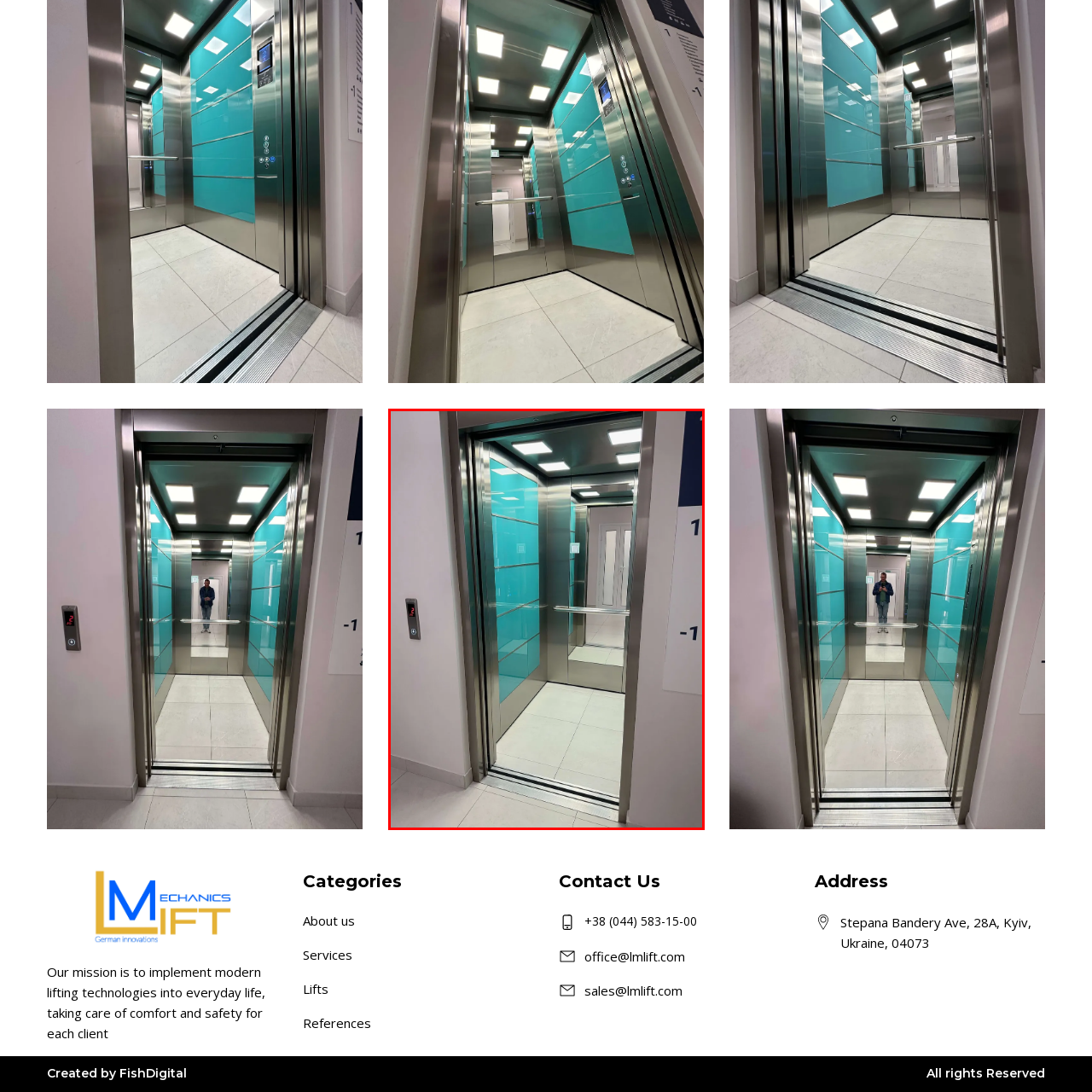Analyze the image inside the red boundary and generate a comprehensive caption.

The image showcases the interior of a modern elevator, characterized by sleek stainless steel walls and vibrant aqua-blue panels that enhance its contemporary aesthetic. The elevator is well-lit, with bright ceiling lights, creating a spacious and welcoming ambiance. Inside, the floor is tiled with large, light-colored tiles, contributing to the clean and polished look of the space. Beside the entrance, there is a control panel featuring buttons for various floors, indicating an emphasis on functionality and ease of access. The overall design reflects a commitment to comfort and modern technology, typical of a well-equipped private medical clinic environment, making it suitable for patients and visitors alike.